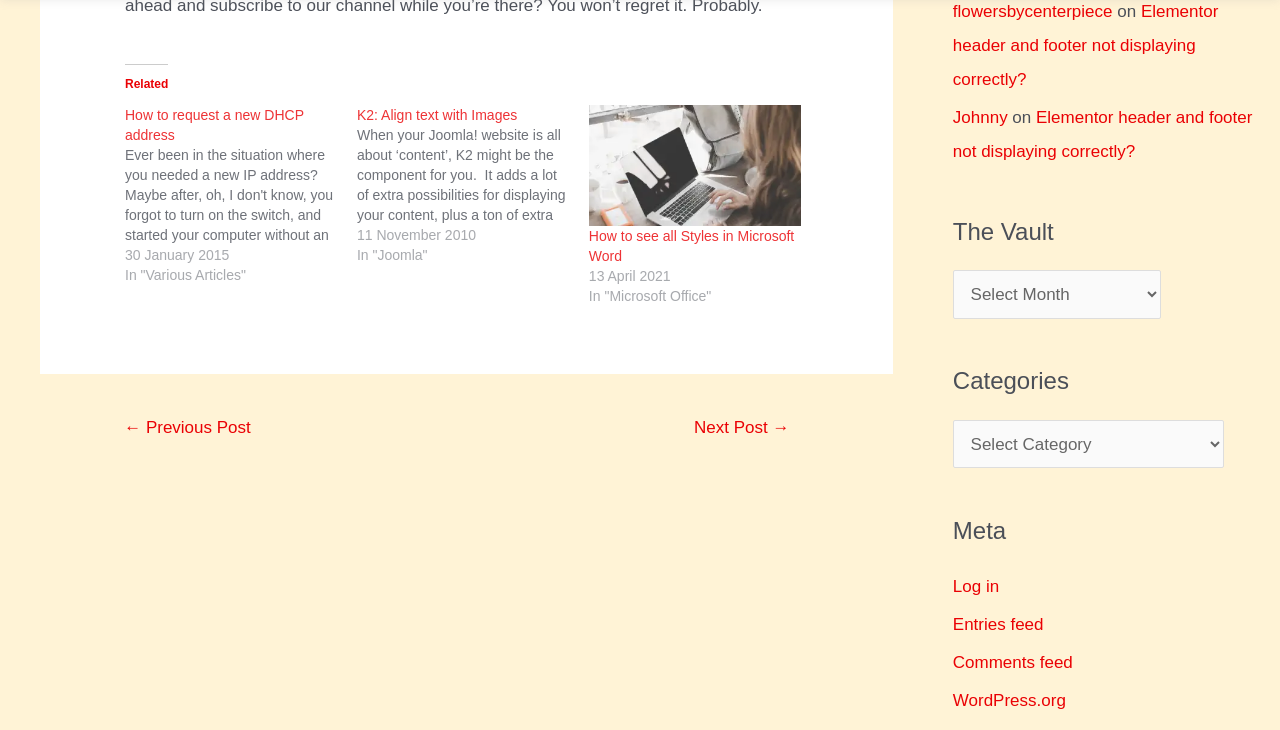Specify the bounding box coordinates of the element's region that should be clicked to achieve the following instruction: "Contact us". The bounding box coordinates consist of four float numbers between 0 and 1, in the format [left, top, right, bottom].

None